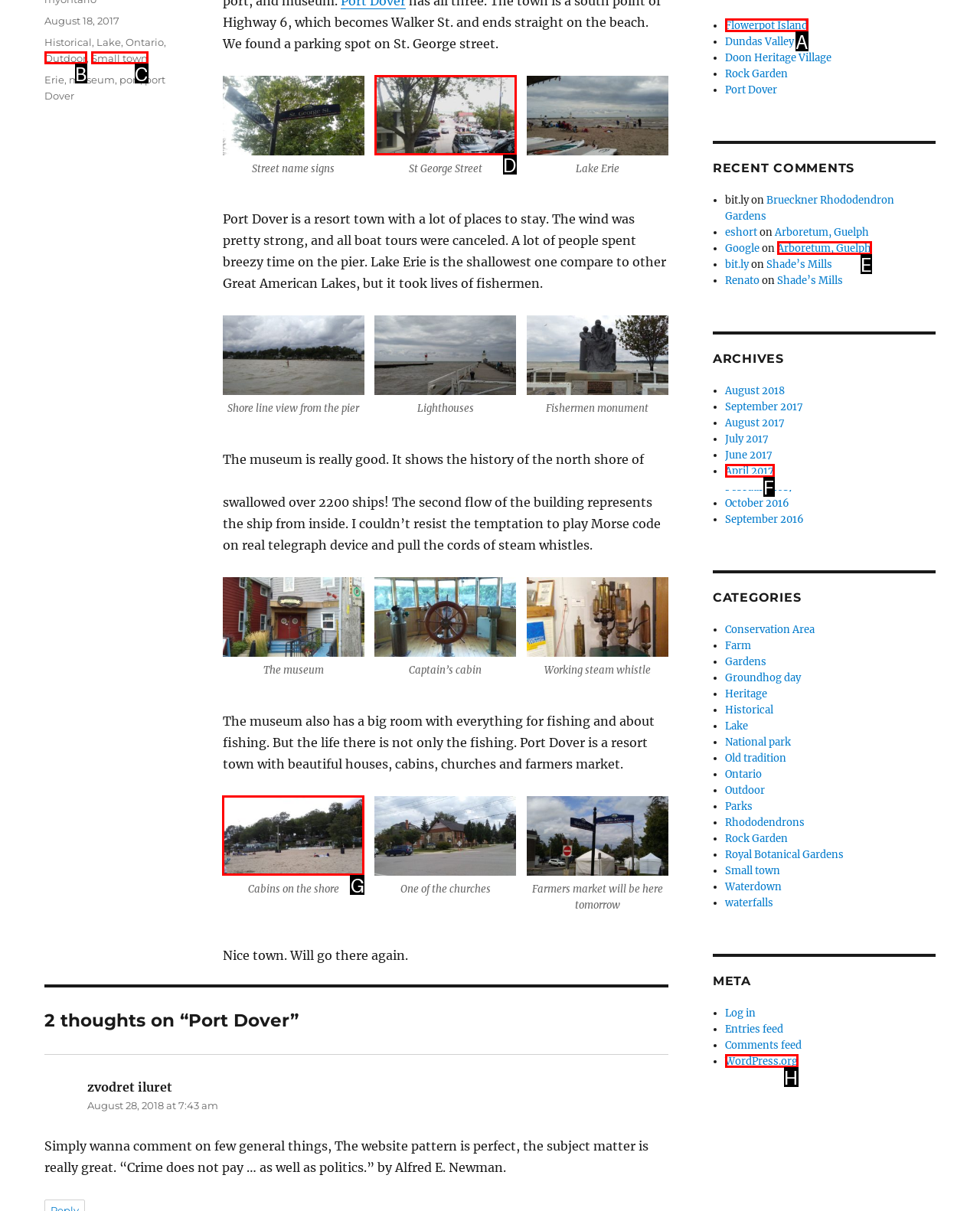Using the description: alt="St George Street" aria-describedby="gallery-1-299", find the corresponding HTML element. Provide the letter of the matching option directly.

D